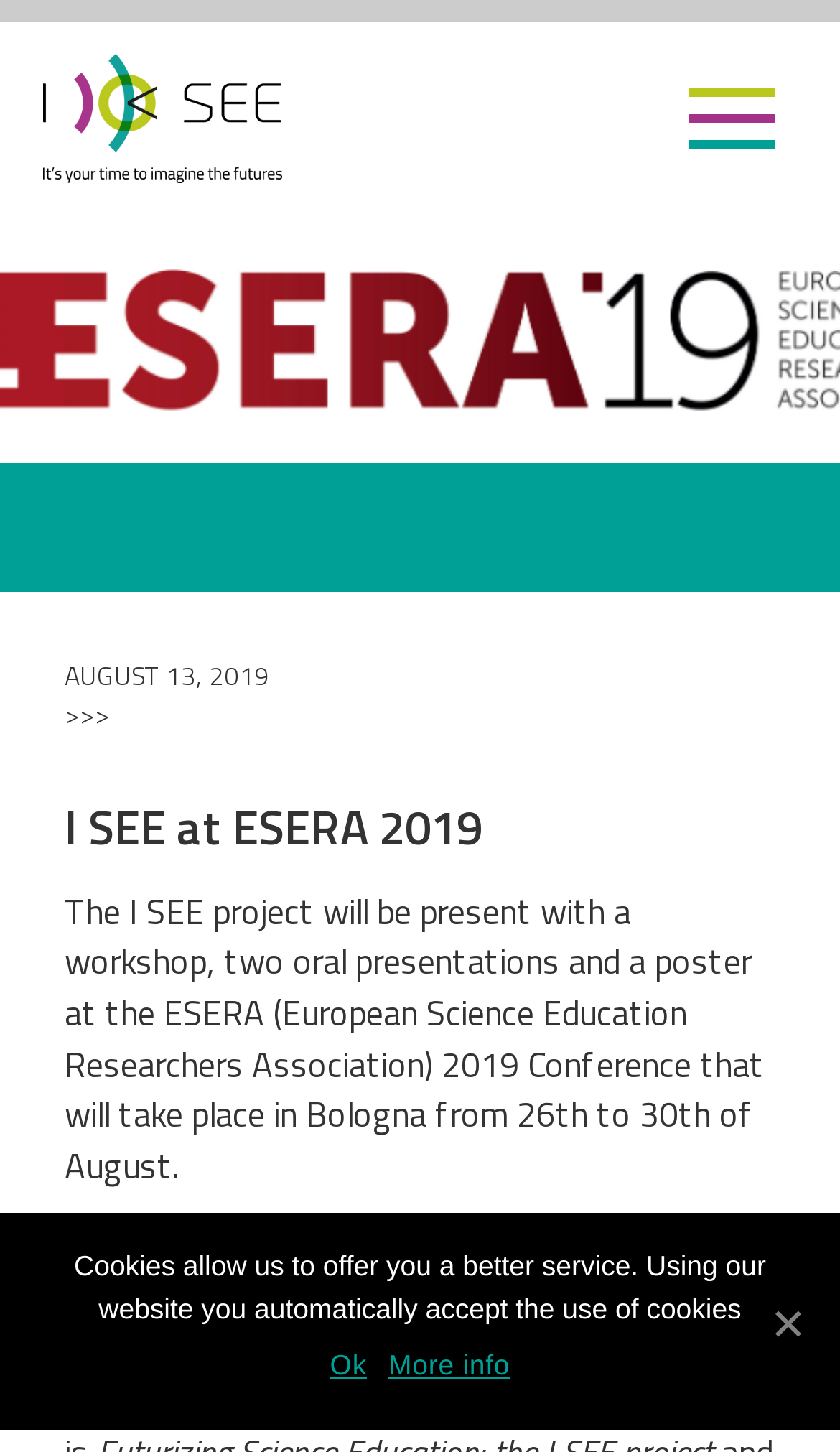Determine the bounding box coordinates for the UI element with the following description: "Ok". The coordinates should be four float numbers between 0 and 1, represented as [left, top, right, bottom].

[0.393, 0.926, 0.437, 0.955]